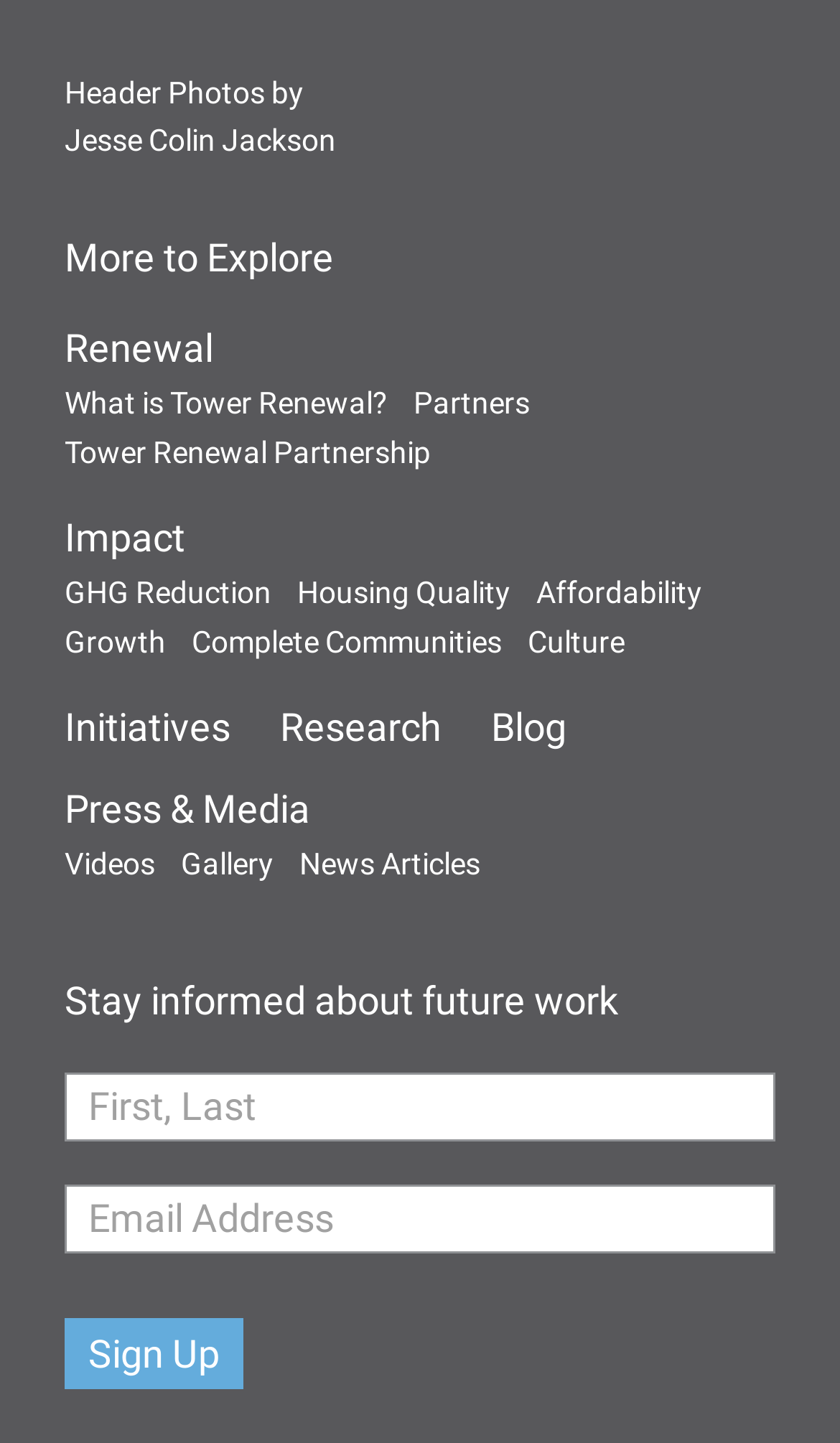Extract the bounding box of the UI element described as: "Renewal".

[0.077, 0.229, 0.923, 0.256]